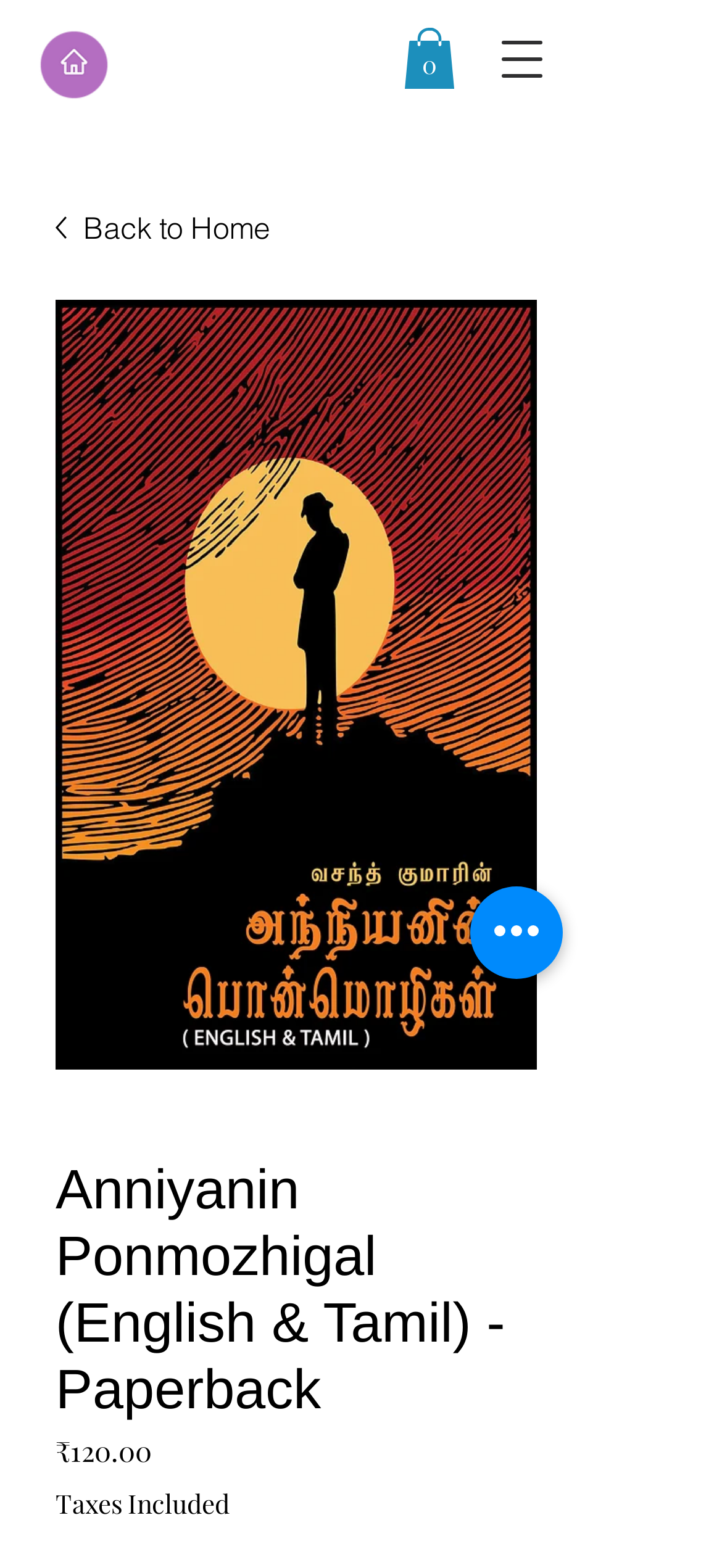Predict the bounding box coordinates of the UI element that matches this description: "parent_node: 0 aria-label="Open navigation menu"". The coordinates should be in the format [left, top, right, bottom] with each value between 0 and 1.

[0.659, 0.018, 0.787, 0.057]